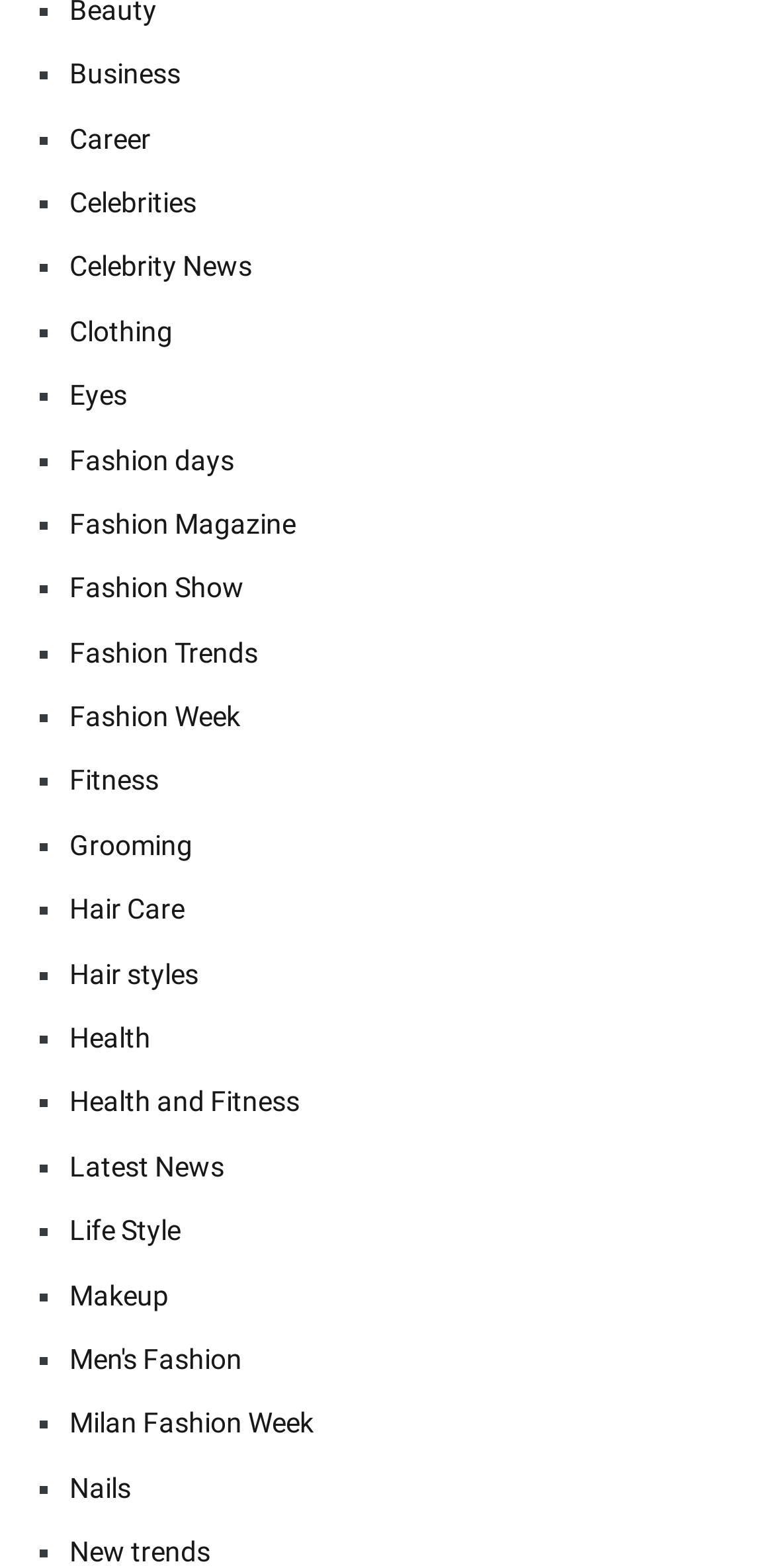Can you provide the bounding box coordinates for the element that should be clicked to implement the instruction: "Read about Hair Care"?

[0.09, 0.566, 0.949, 0.594]